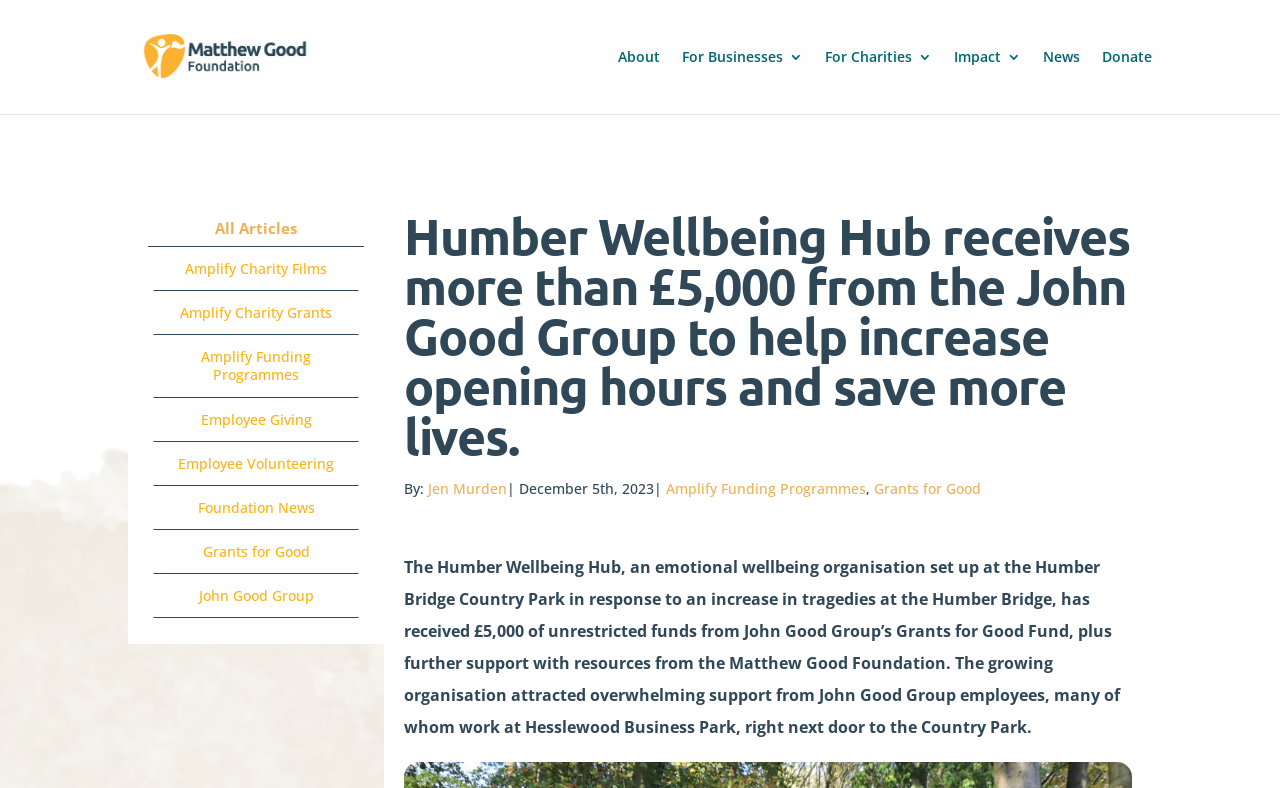Specify the bounding box coordinates of the region I need to click to perform the following instruction: "Visit the Matthew Good Foundation website". The coordinates must be four float numbers in the range of 0 to 1, i.e., [left, top, right, bottom].

[0.103, 0.058, 0.25, 0.082]